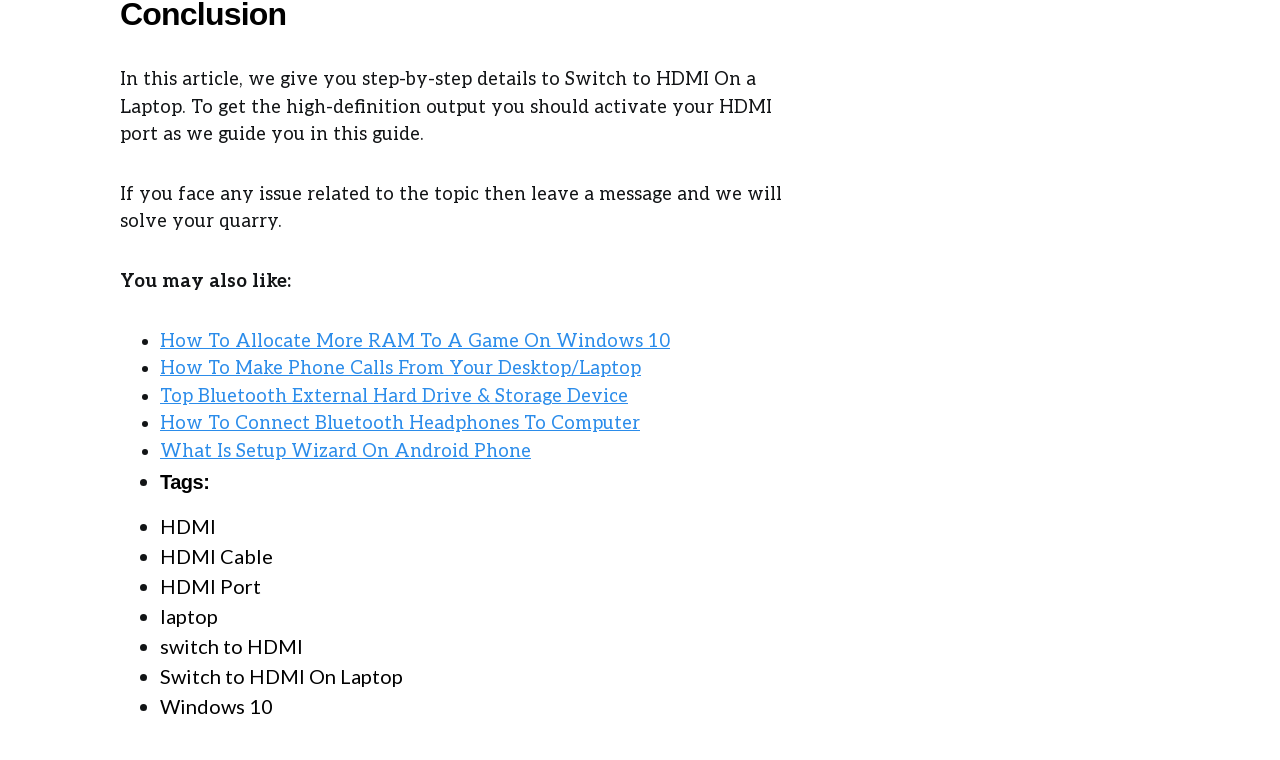What is the topic of this article?
Provide a detailed and extensive answer to the question.

The topic of this article is 'Switch to HDMI On a Laptop' as mentioned in the first static text element which provides a step-by-step guide to activate the HDMI port on a laptop.